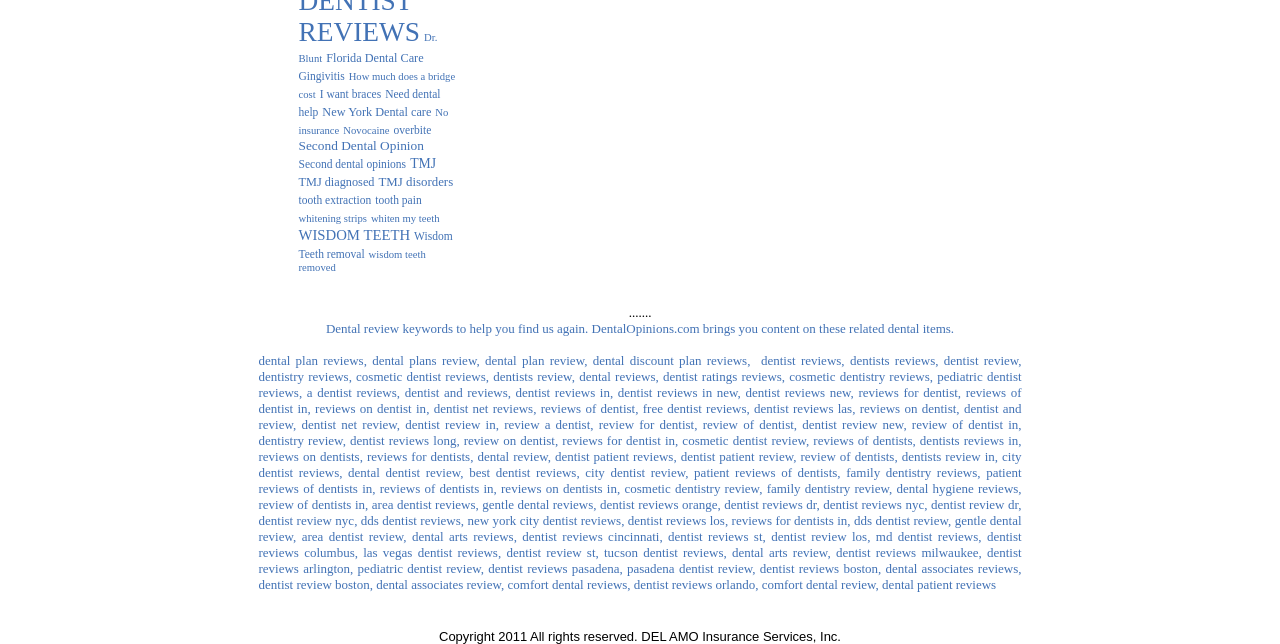Using the description "tooth pain", predict the bounding box of the relevant HTML element.

[0.293, 0.301, 0.329, 0.32]